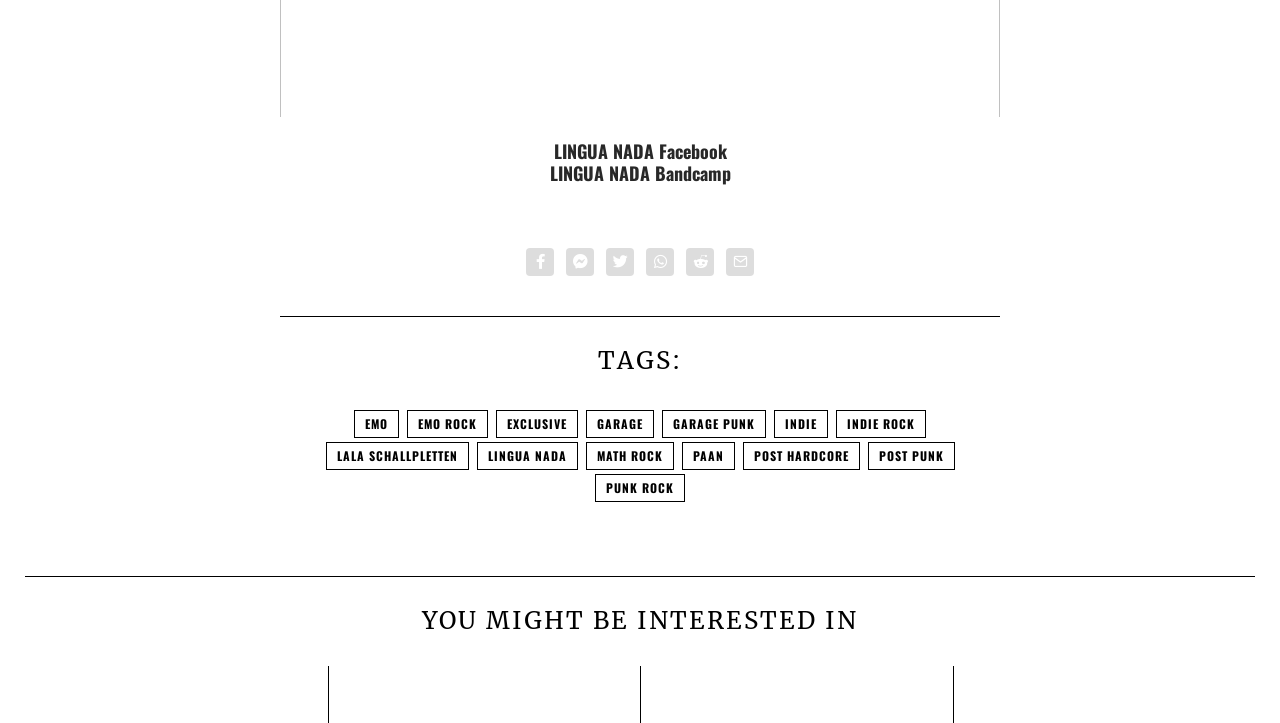How many tags are listed?
Provide an in-depth answer to the question, covering all aspects.

I counted the number of tags listed under the 'TAGS:' section, which are EMO, EMO ROCK, EXCLUSIVE, GARAGE, GARAGE PUNK, INDIE, INDIE ROCK, LALA SCHALLPLETTEN, LINGUA NADA, MATH ROCK, PAAN, POST HARDCORE, and POST PUNK.